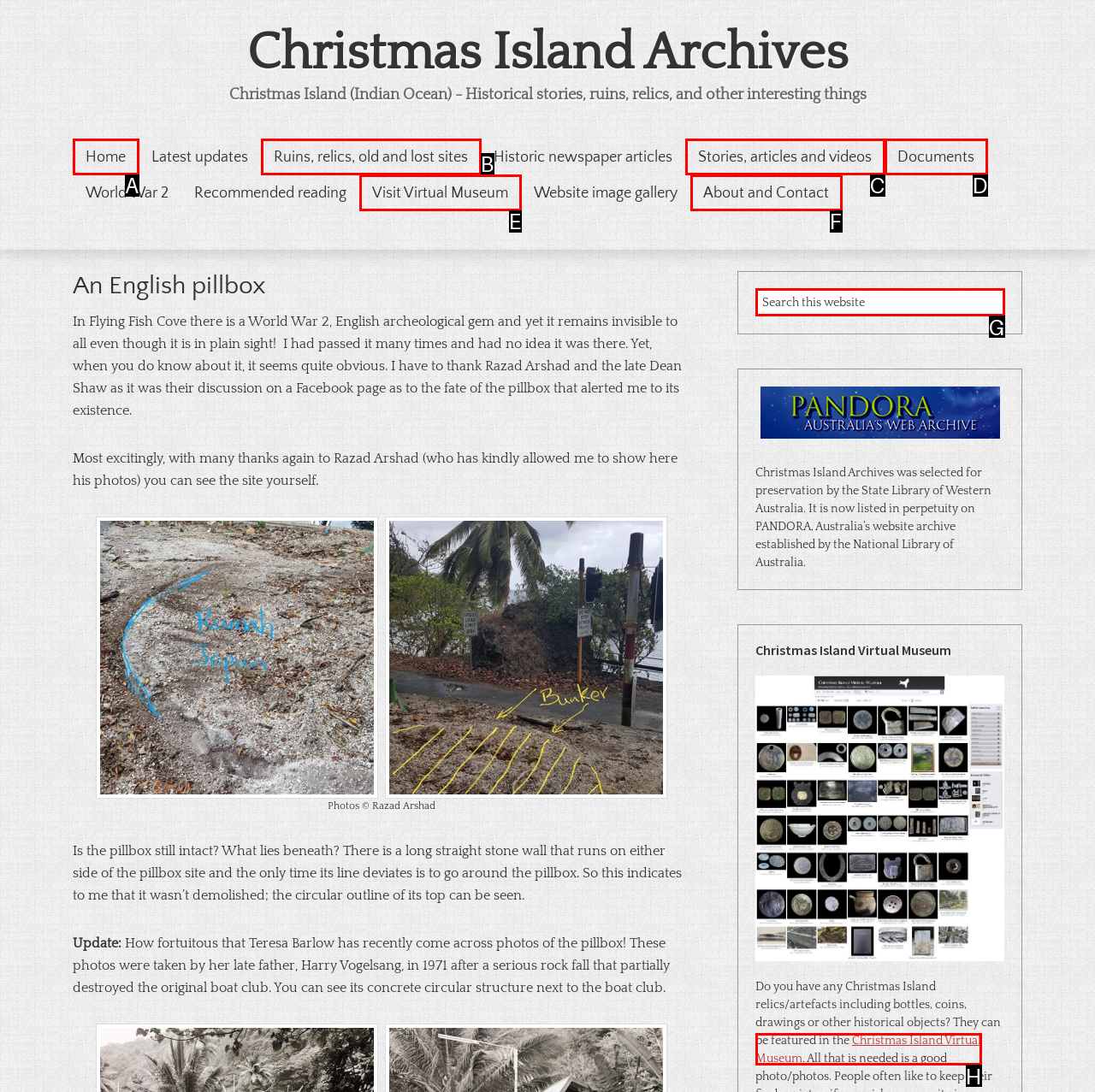Select the option that matches this description: Home
Answer by giving the letter of the chosen option.

A